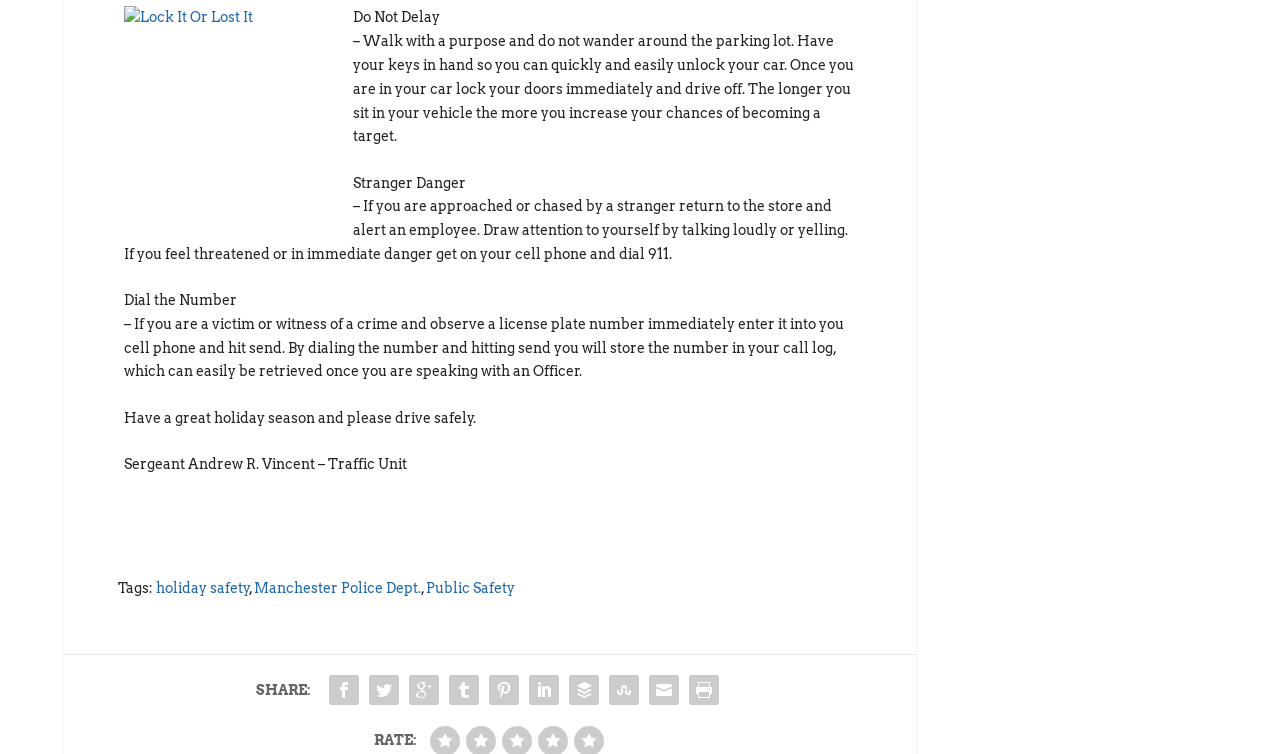Locate the bounding box coordinates of the element that needs to be clicked to carry out the instruction: "Click on the Facebook share button". The coordinates should be given as four float numbers ranging from 0 to 1, i.e., [left, top, right, bottom].

[0.253, 0.872, 0.284, 0.925]